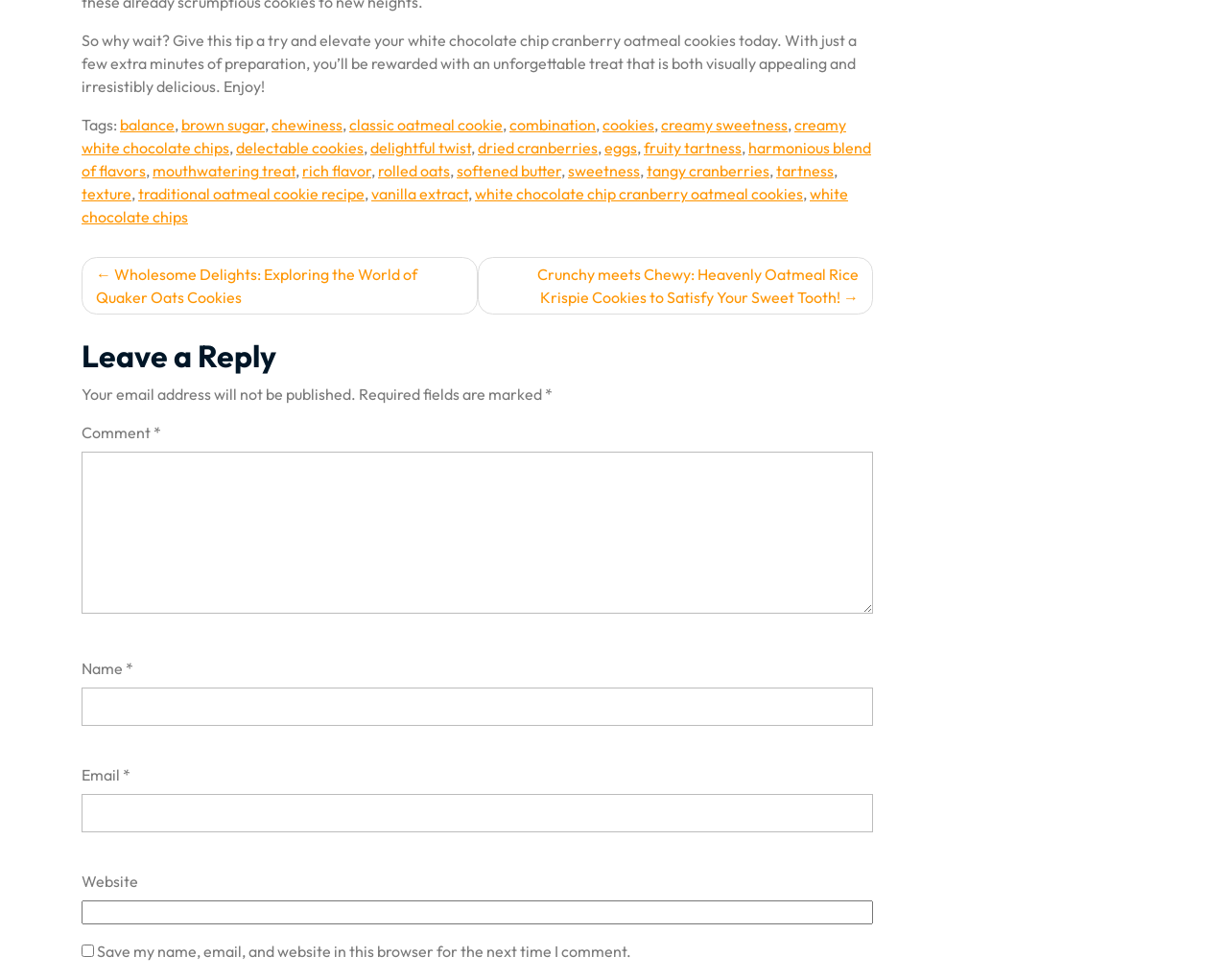Please identify the bounding box coordinates of the element I should click to complete this instruction: 'Click Home'. The coordinates should be given as four float numbers between 0 and 1, like this: [left, top, right, bottom].

None